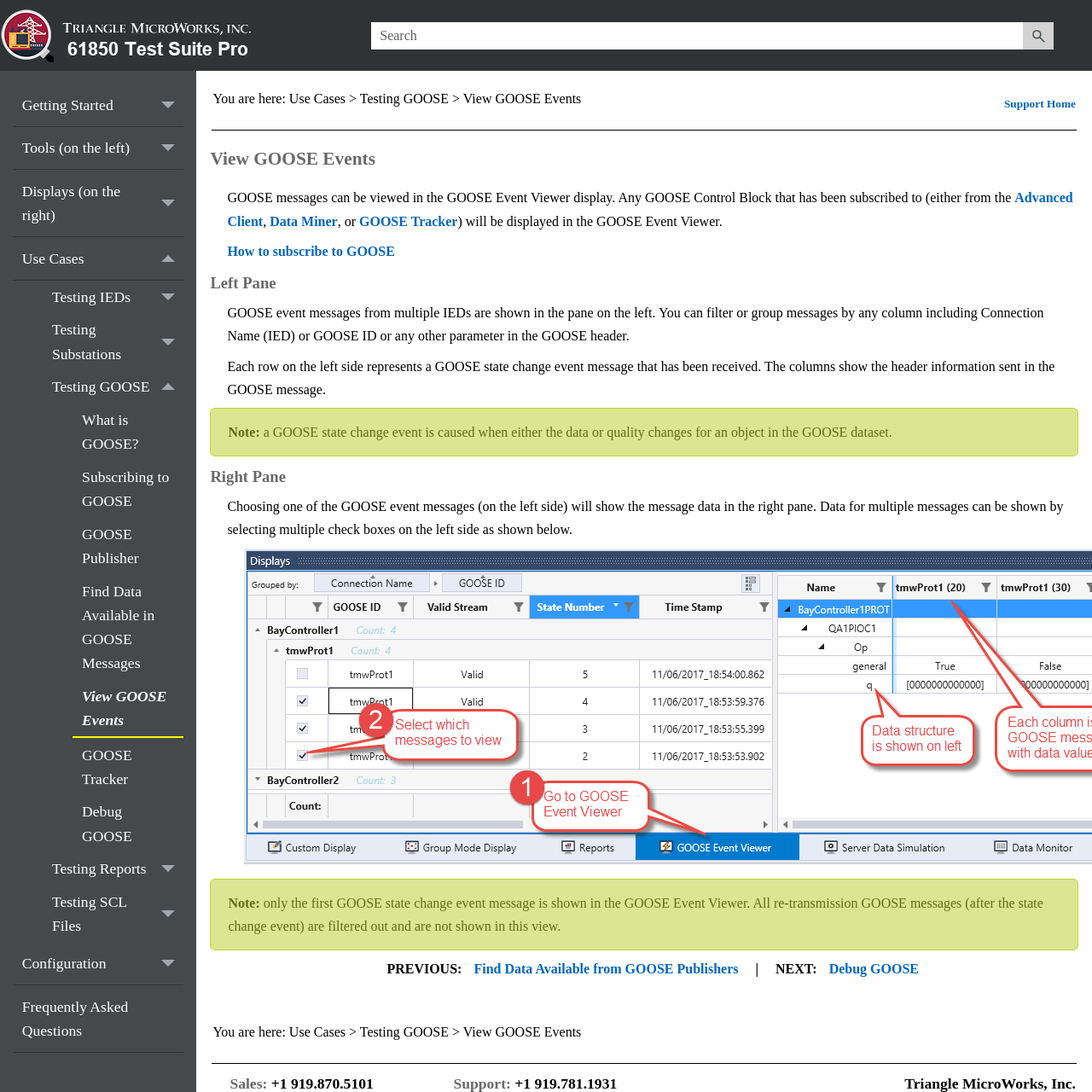Find and indicate the bounding box coordinates of the region you should select to follow the given instruction: "Search for something".

[0.34, 0.02, 0.965, 0.045]